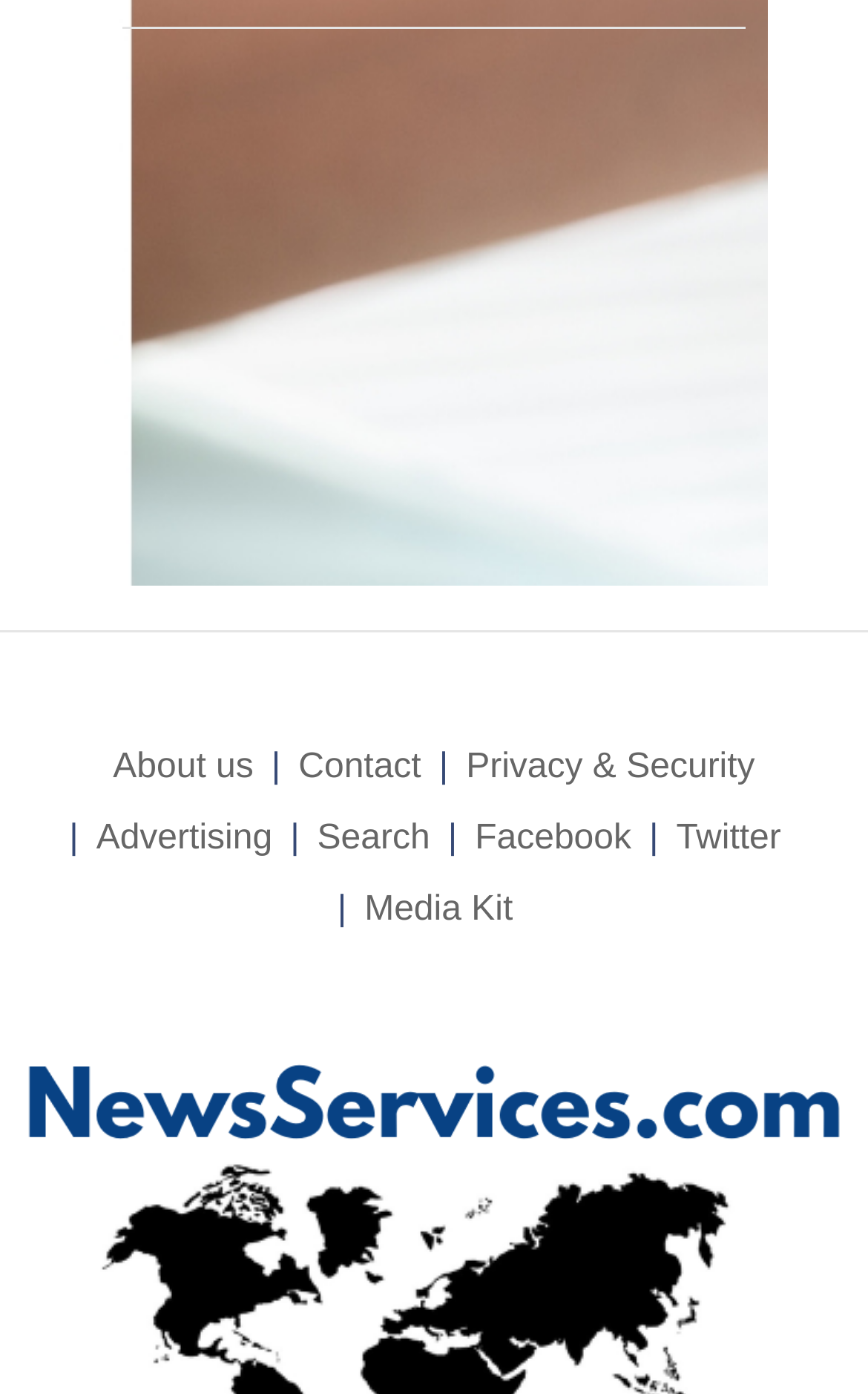How many links are there below the top navigation bar?
Examine the image closely and answer the question with as much detail as possible.

I counted the number of links below the top navigation bar by looking at the links 'Advertising', 'Search', 'Facebook', 'Twitter', and 'Media Kit', indicating that there are five links below the top navigation bar.